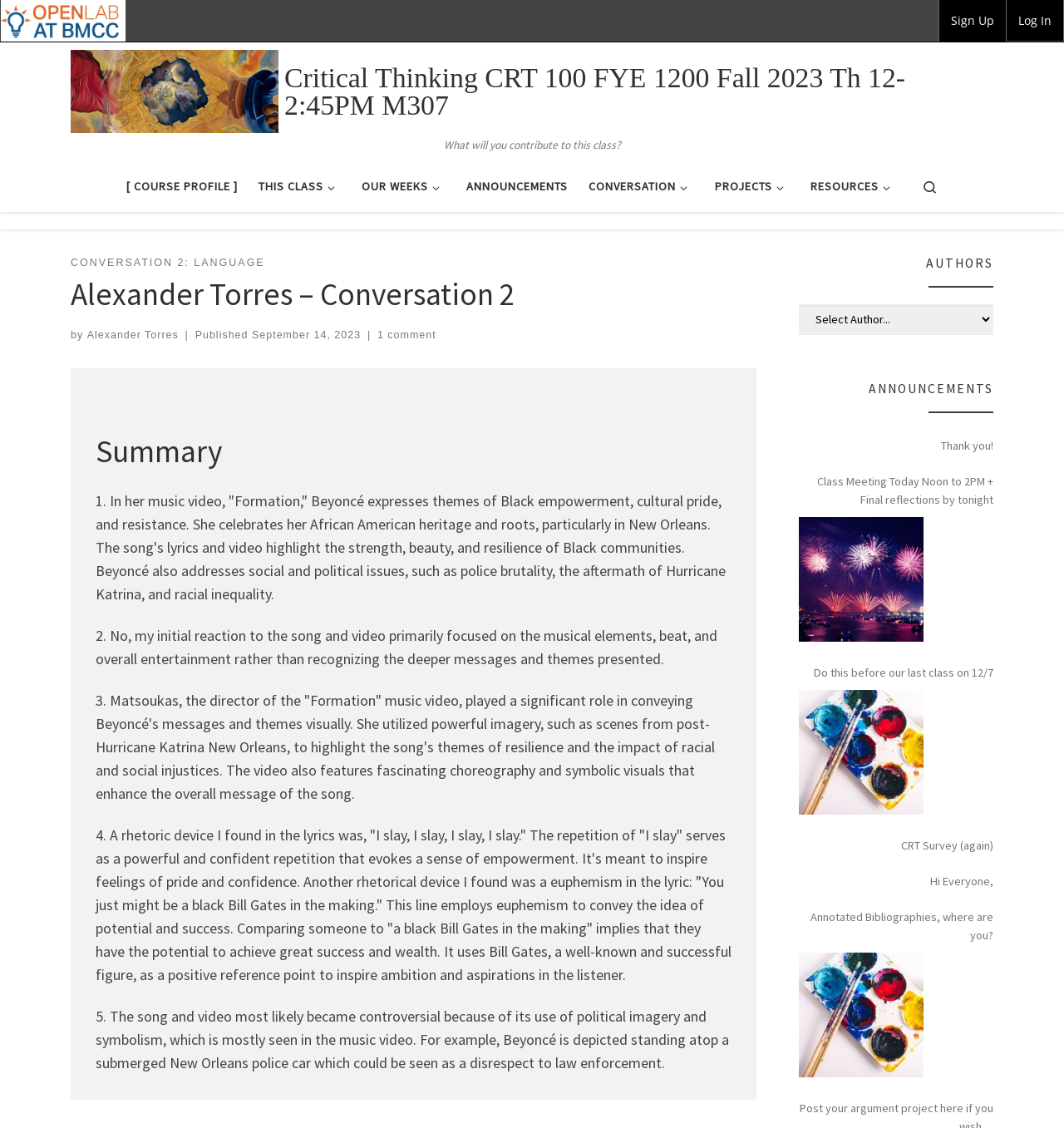Generate a comprehensive description of the webpage.

The webpage is a course page for "Critical Thinking CRT 100 FYE 1200 Fall 2023 Th 12-2:45PM M307" taught by Alexander Torres. At the top, there is a navigation toolbar with links to "BMCC OpenLab", "Sign Up", and "Log In". Below the toolbar, there is a link to "Skip to content".

The main content area is divided into several sections. On the left side, there is a menu with links to "COURSE PROFILE", "THIS CLASS", "OUR WEEKS", "ANNOUNCEMENTS", "CONVERSATION", "PROJECTS", and "RESOURCES". Each of these links has a dropdown menu with additional options.

On the right side, there is a heading "Alexander Torres – Conversation 2" followed by a summary of the conversation. The summary is divided into five paragraphs, each discussing a different aspect of Beyoncé's music video "Formation". The paragraphs analyze the themes of Black empowerment, cultural pride, and resistance presented in the video, as well as the director's role in conveying these messages.

Below the summary, there are headings for "AUTHORS" and "ANNOUNCEMENTS". The "AUTHORS" section has a combobox with a dropdown menu, while the "ANNOUNCEMENTS" section has several links to announcements made by the instructor, including reminders about class meetings and assignments.

Throughout the page, there are several images, including a "Back Home" button and an icon for searching. The overall layout is organized, with clear headings and concise text.